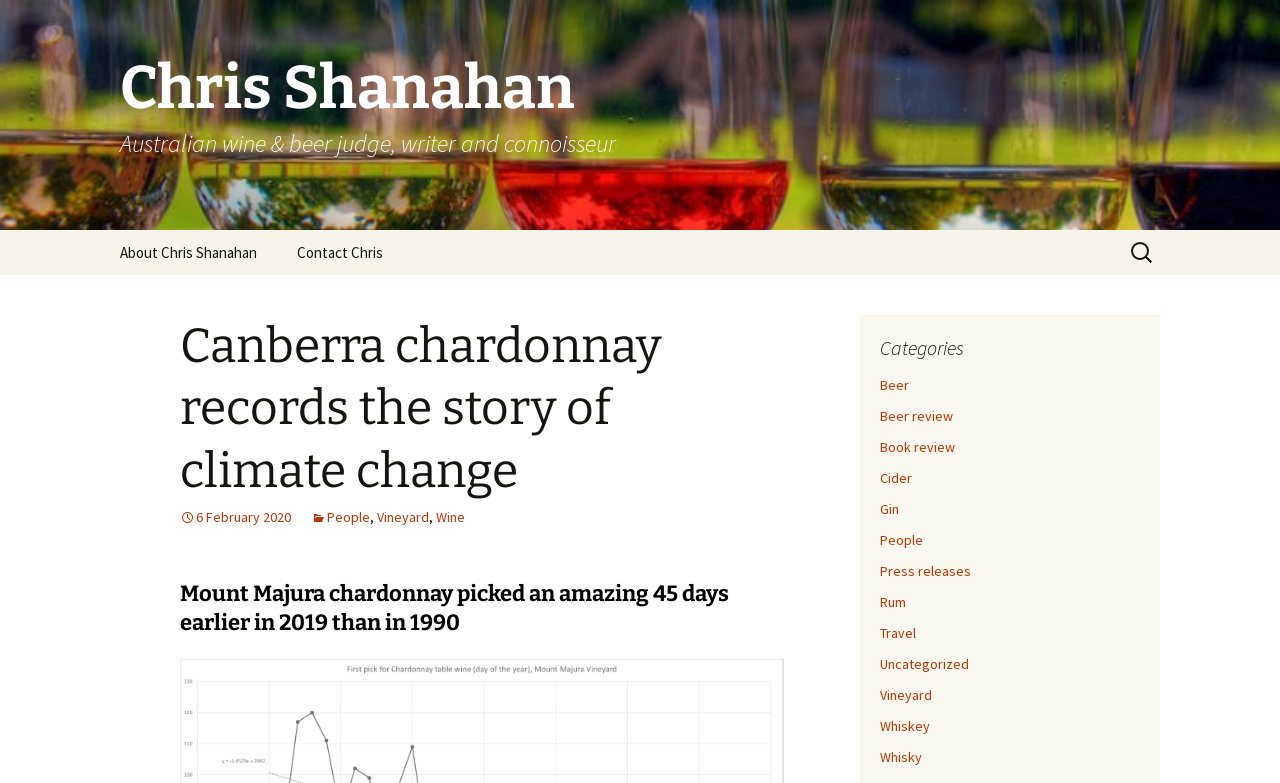Please specify the bounding box coordinates for the clickable region that will help you carry out the instruction: "Read about Canberra chardonnay records the story of climate change".

[0.141, 0.402, 0.612, 0.641]